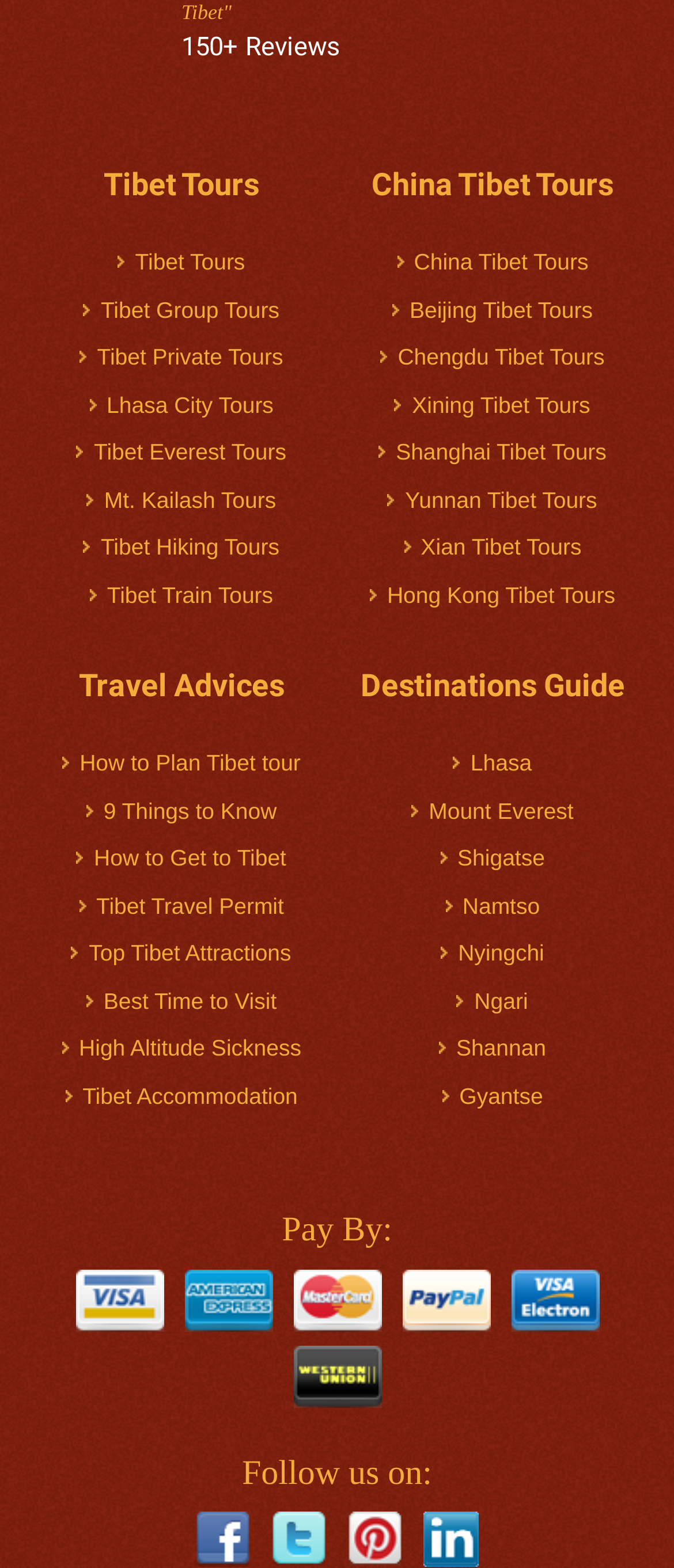Locate the bounding box of the UI element with the following description: "Tibet Accommodation".

[0.097, 0.691, 0.442, 0.707]